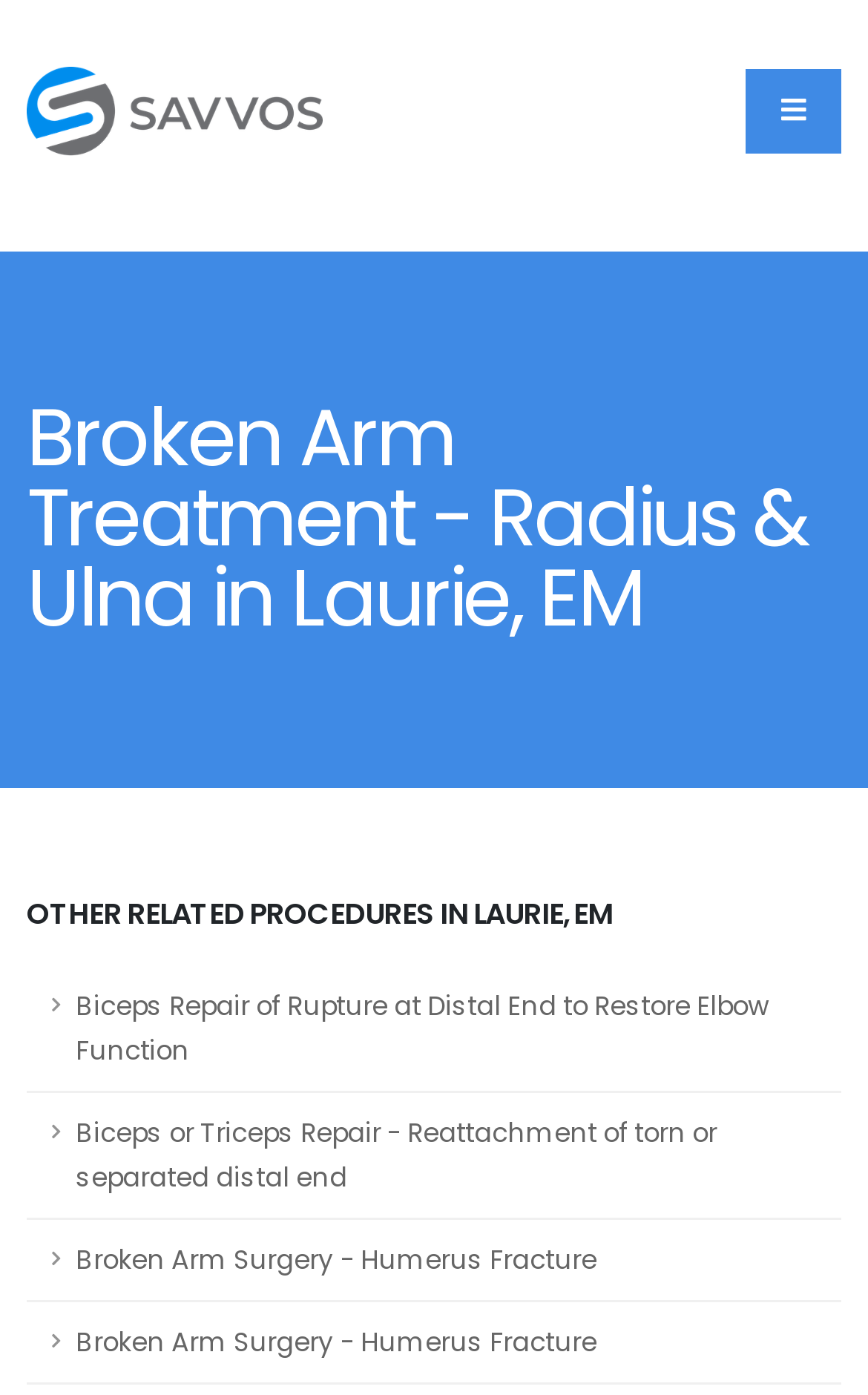Provide a brief response to the question below using a single word or phrase: 
What is the name of the health organization?

Savvos Health